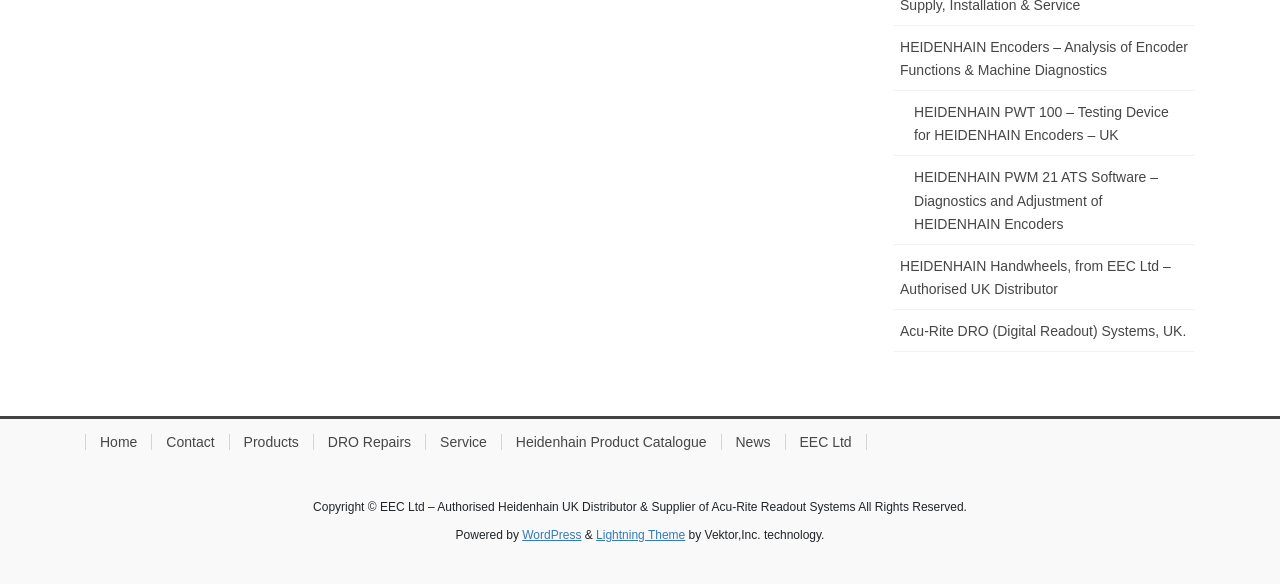Reply to the question below using a single word or brief phrase:
What is the name of the testing device for HEIDENHAIN encoders?

PWT 100